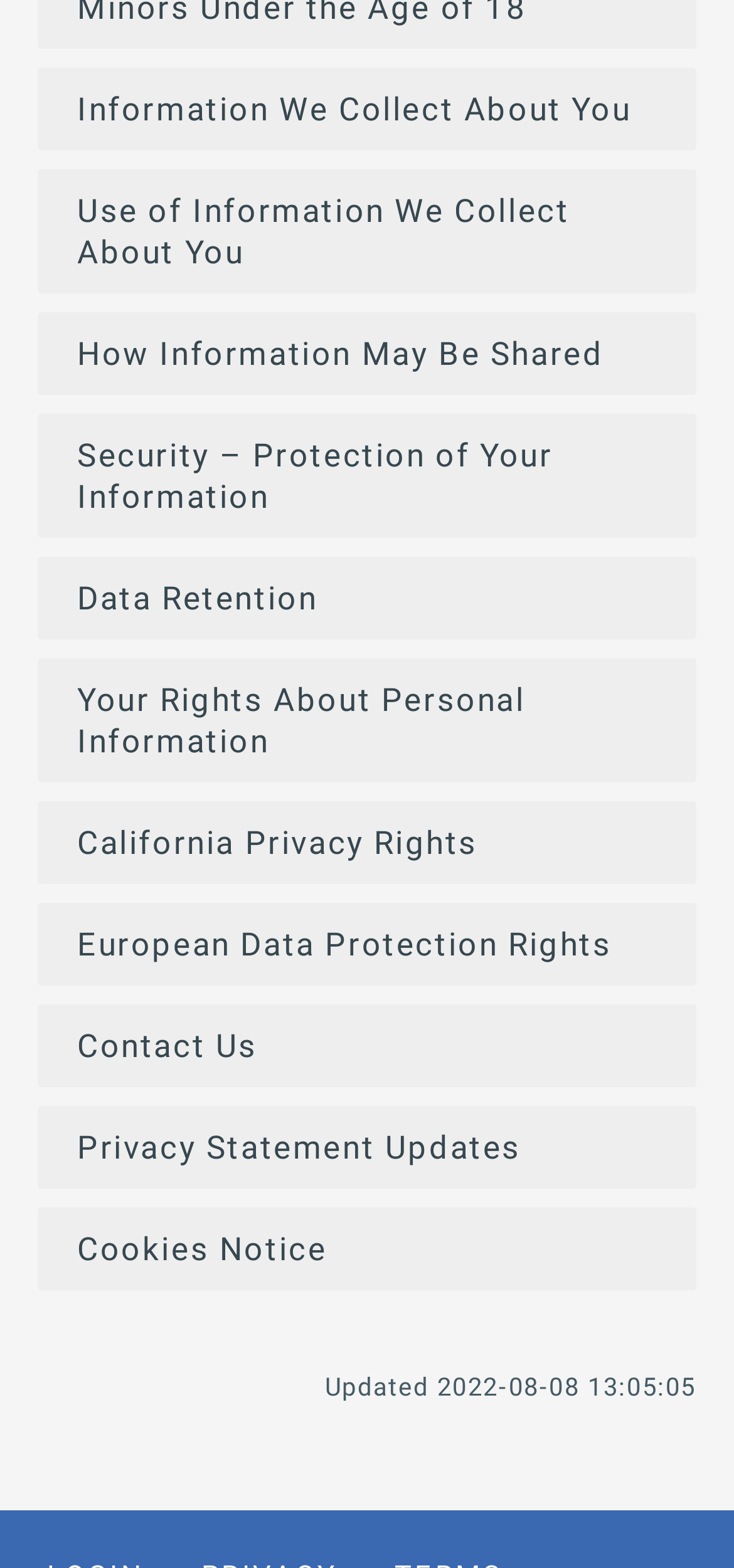Please give a concise answer to this question using a single word or phrase: 
What is the purpose of this webpage?

Privacy Policy